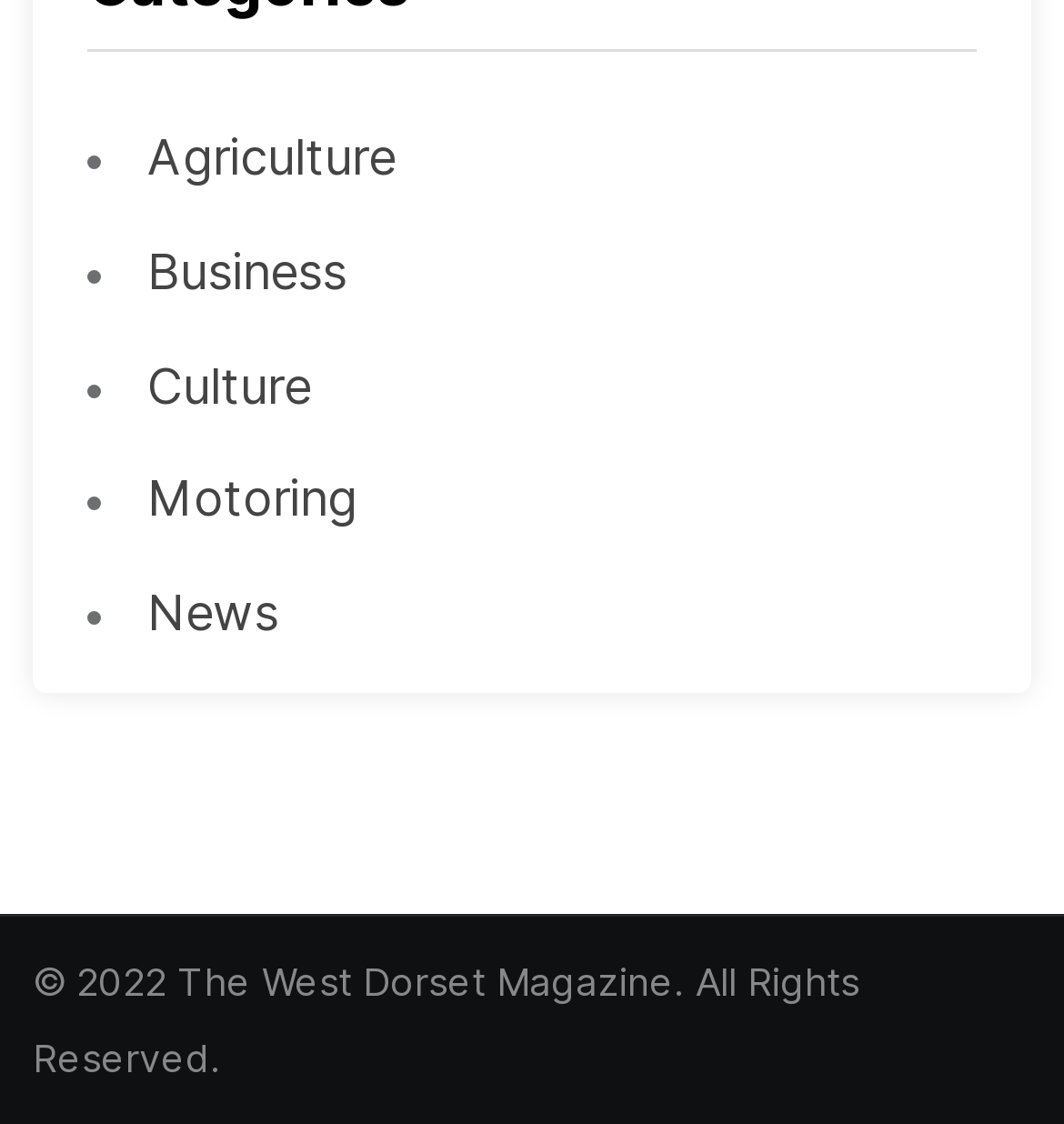Given the description "Culture", provide the bounding box coordinates of the corresponding UI element.

[0.138, 0.317, 0.292, 0.368]